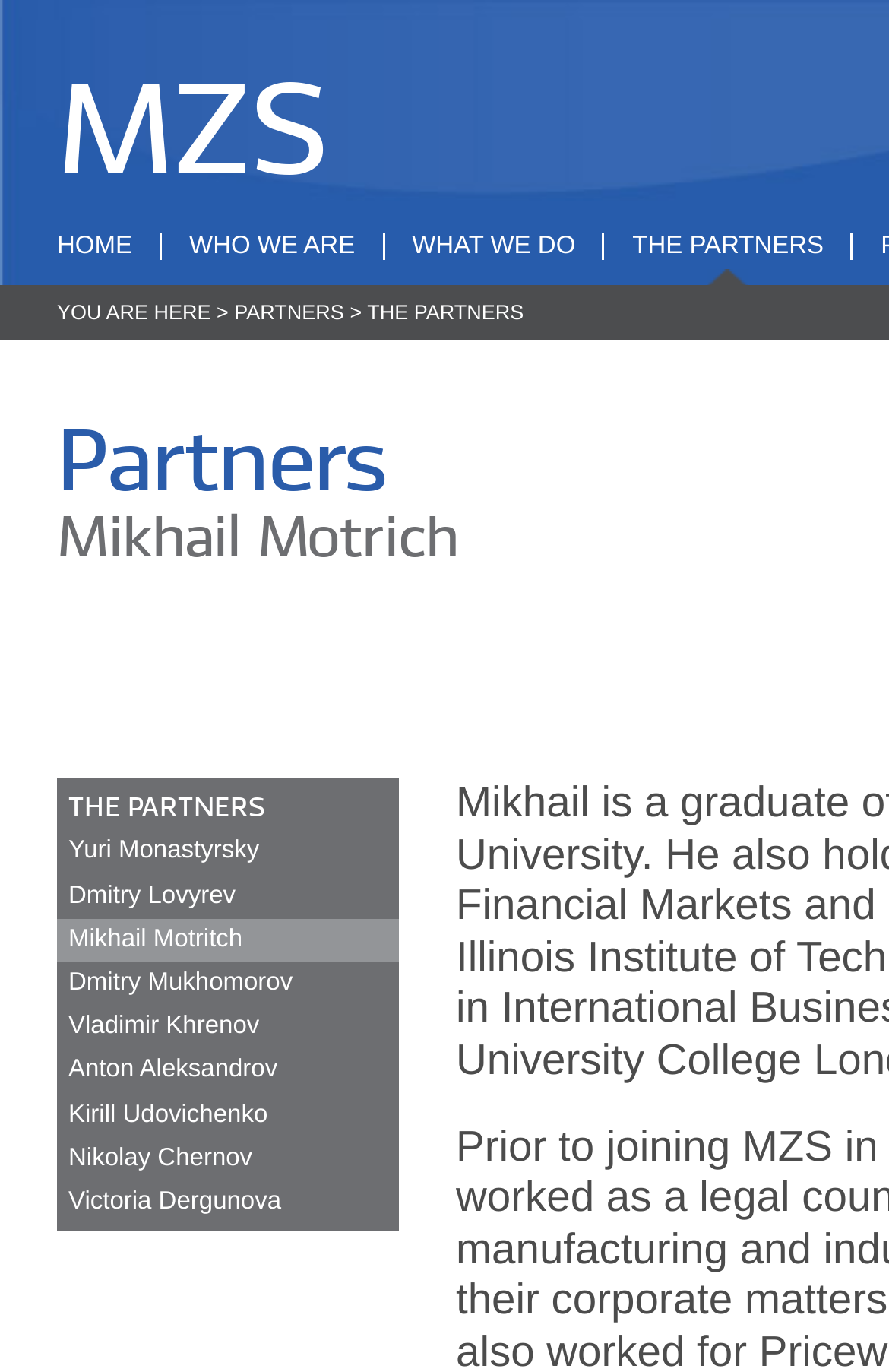Provide the bounding box coordinates of the HTML element described by the text: "Who We Are".

[0.179, 0.17, 0.43, 0.19]